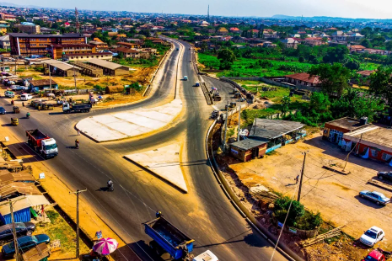Please answer the following question as detailed as possible based on the image: 
What is the purpose of the road upgrade?

The purpose of the road upgrade can be inferred from the caption, which mentions 'modern improvements being made to enhance transportation infrastructure'. This suggests that the upgrade is intended to improve the transportation system in the region.